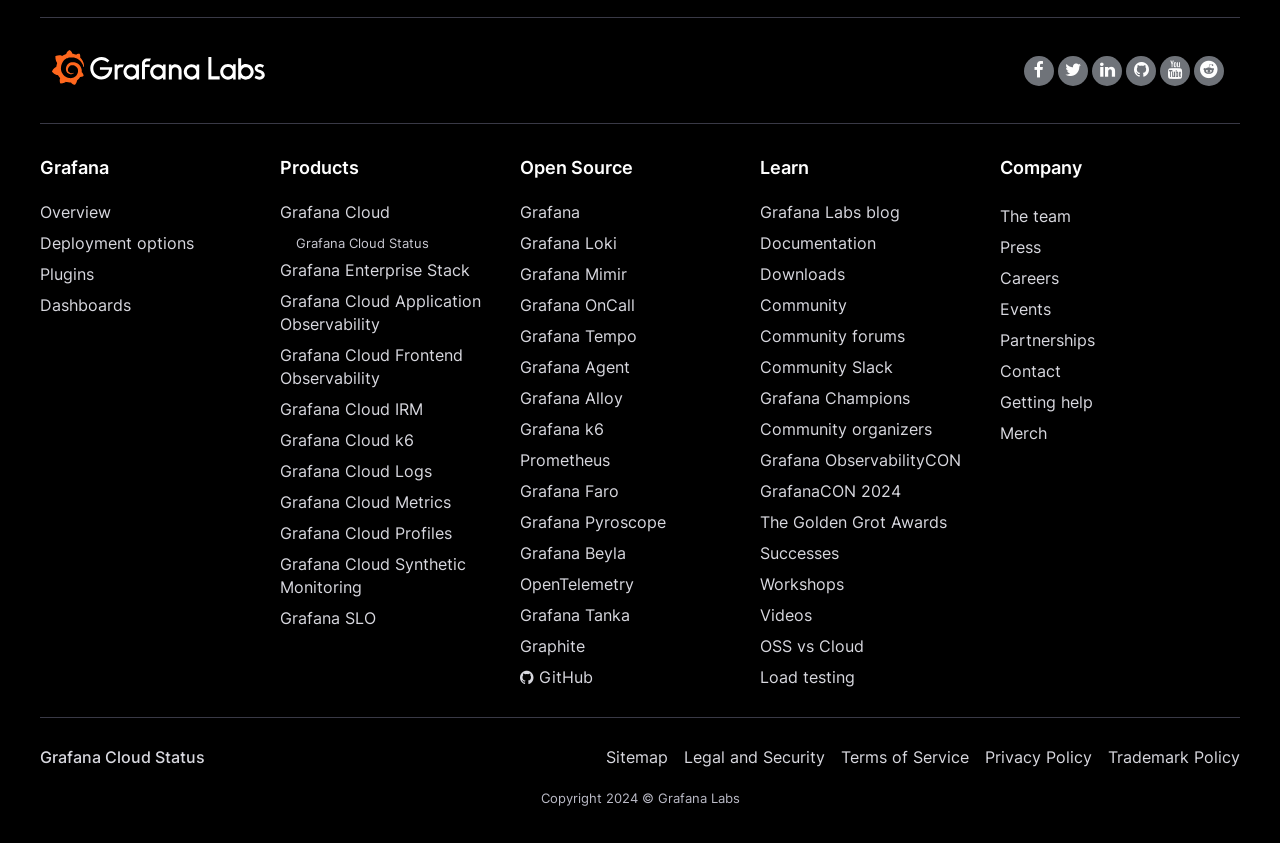Respond to the question below with a single word or phrase:
What is the text of the second StaticText element?

Open Source